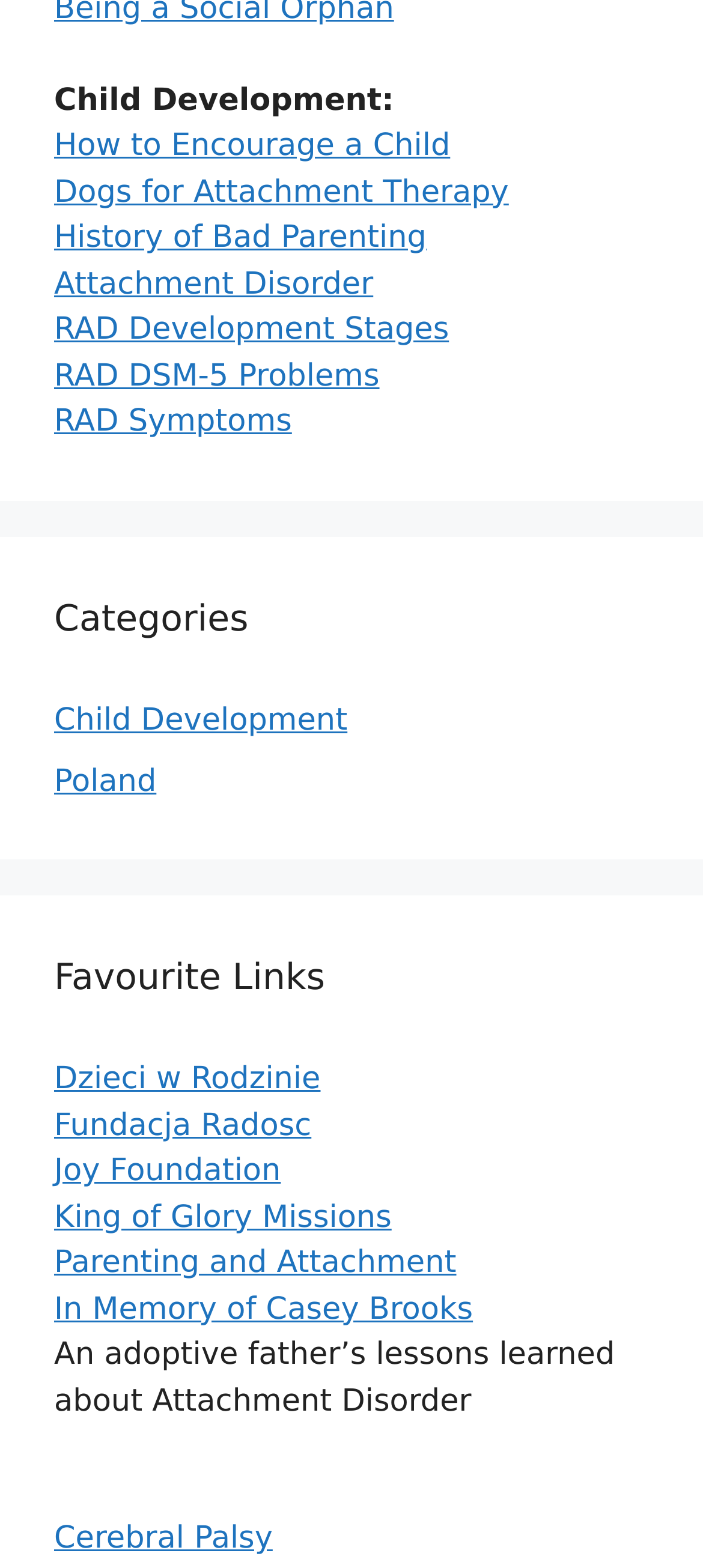Could you determine the bounding box coordinates of the clickable element to complete the instruction: "Read about attachment disorder"? Provide the coordinates as four float numbers between 0 and 1, i.e., [left, top, right, bottom].

[0.077, 0.17, 0.531, 0.193]